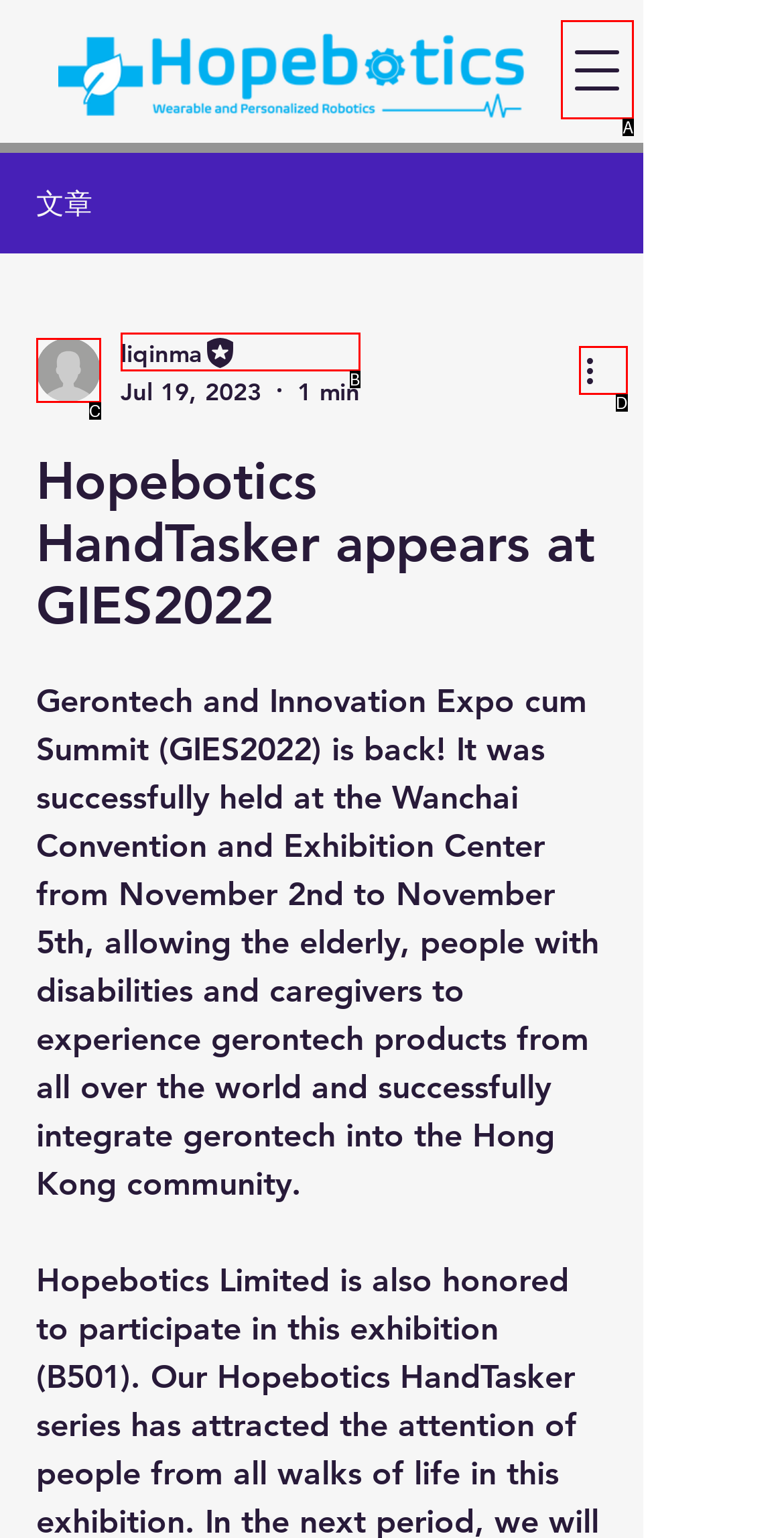Identify the option that corresponds to the description: aria-label="More actions" 
Provide the letter of the matching option from the available choices directly.

D